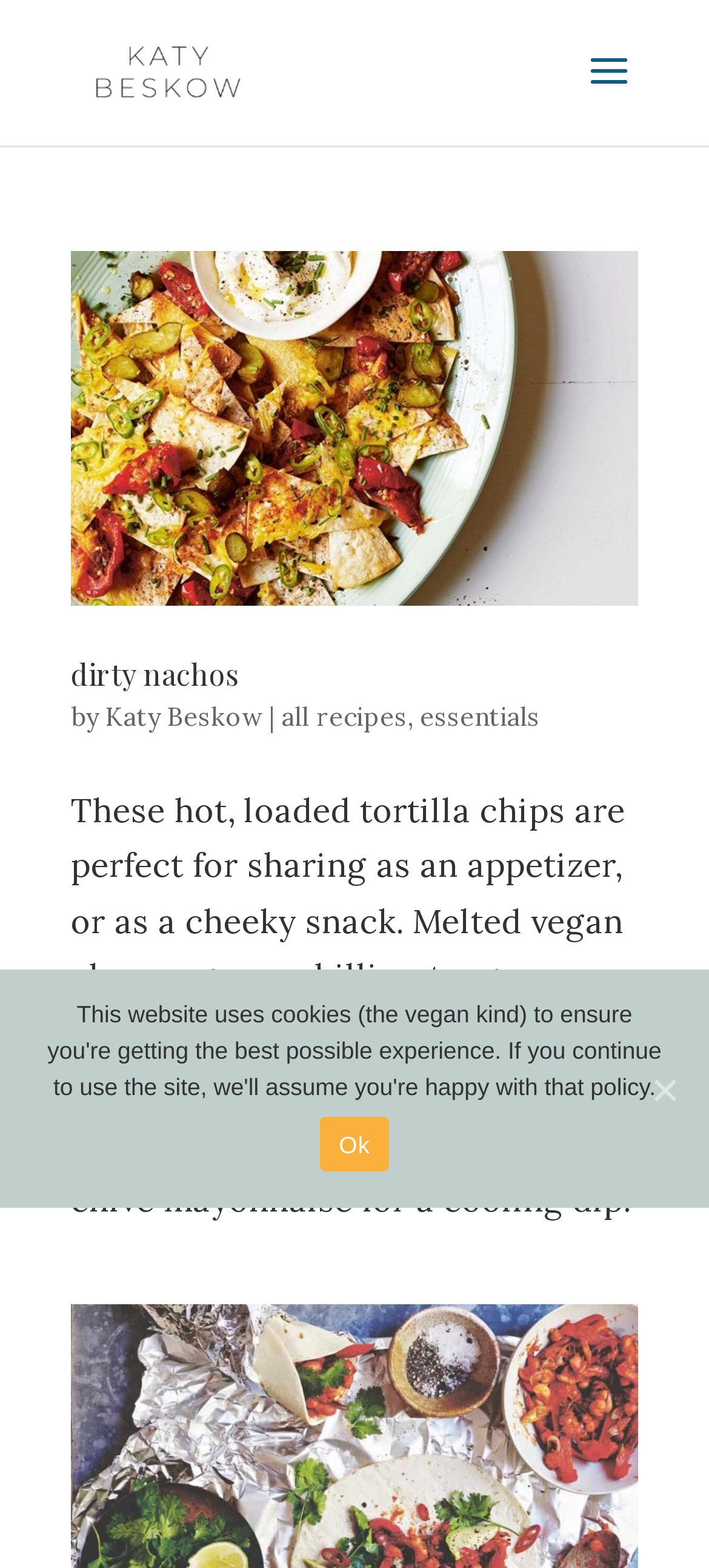Highlight the bounding box coordinates of the element that should be clicked to carry out the following instruction: "view all recipes". The coordinates must be given as four float numbers ranging from 0 to 1, i.e., [left, top, right, bottom].

[0.397, 0.447, 0.574, 0.468]